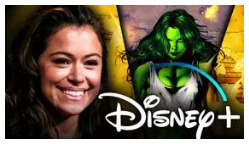What is the name of the streaming platform that features 'She-Hulk'?
Answer the question with just one word or phrase using the image.

Disney+